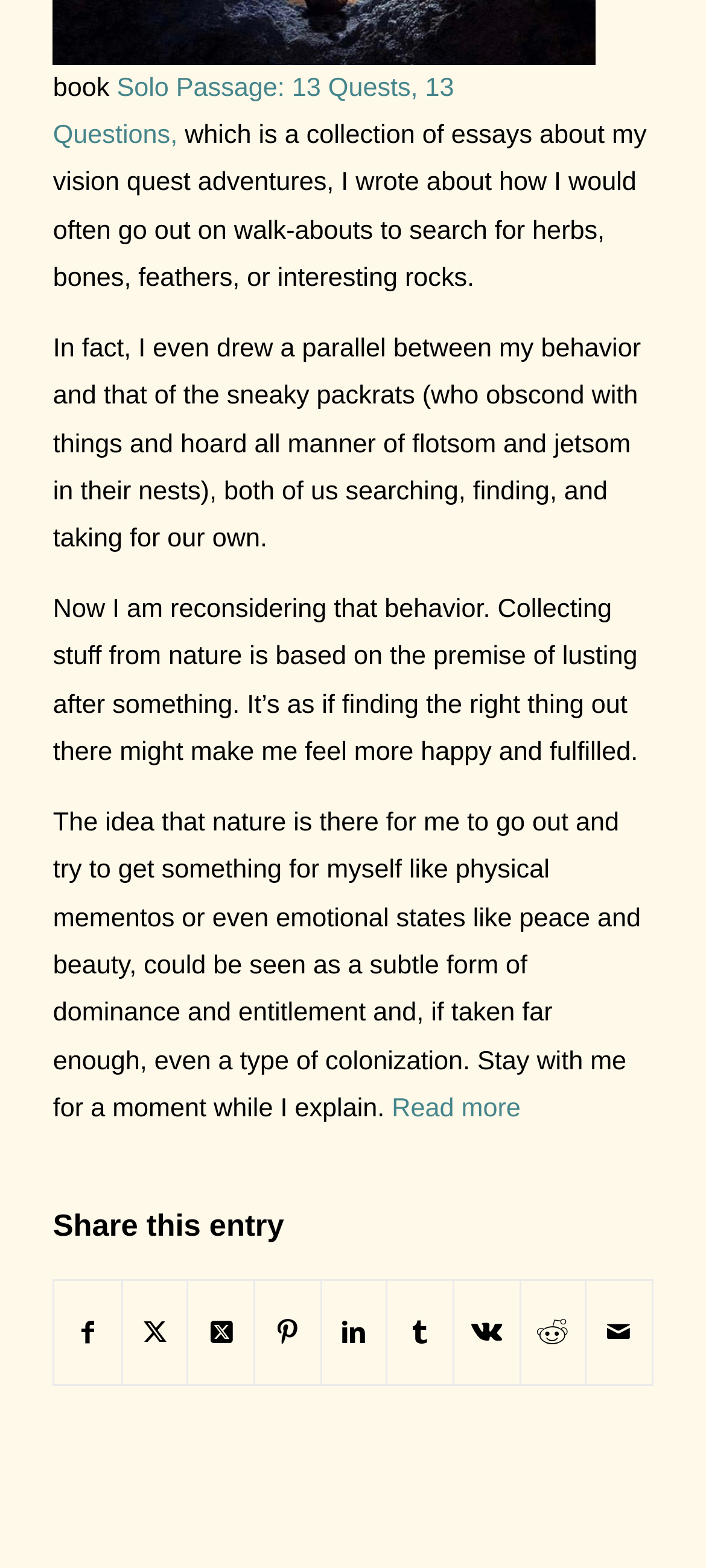Use a single word or phrase to respond to the question:
What is the author's vision quest adventure about?

Searching for herbs, bones, feathers, or interesting rocks